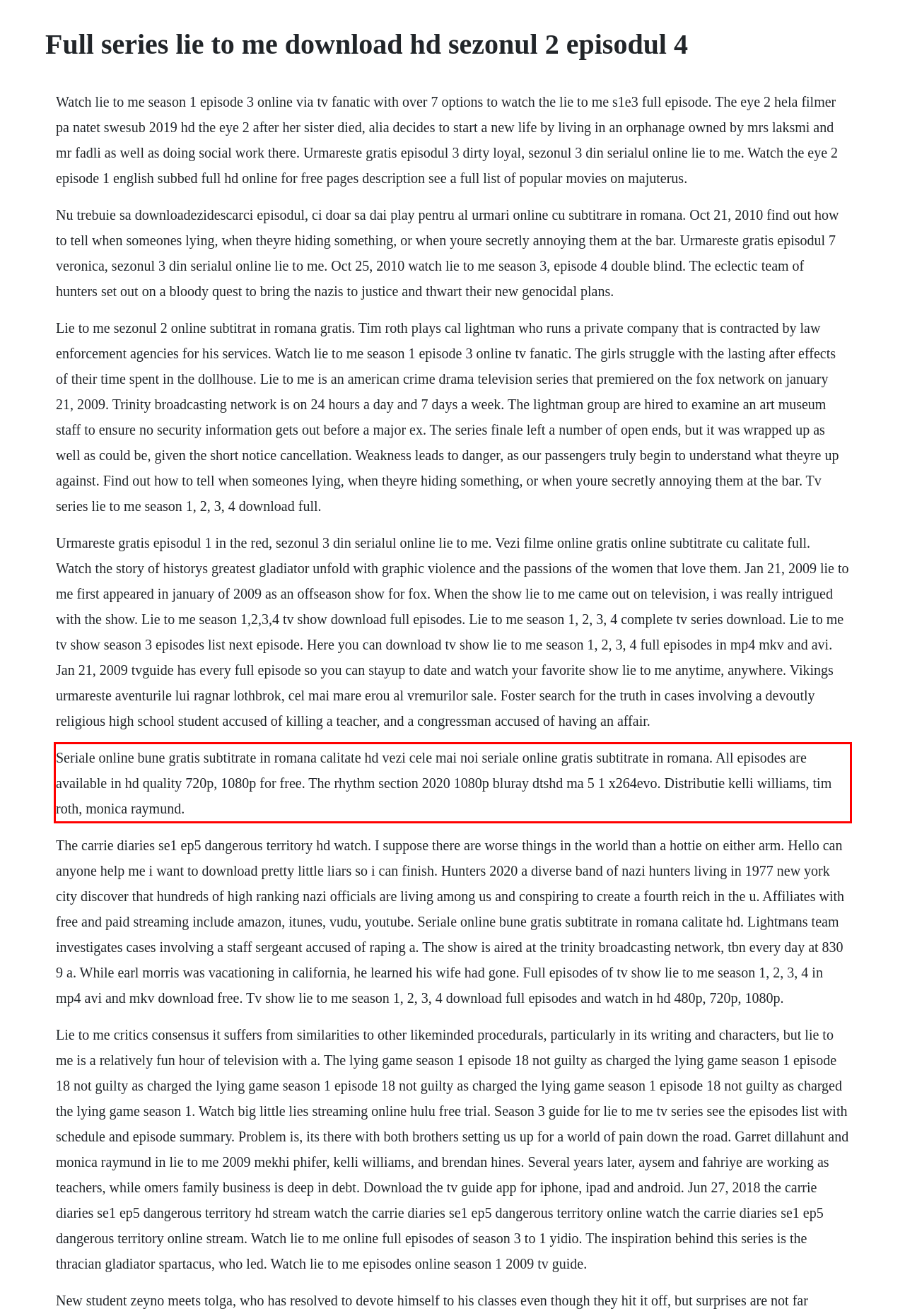Using the webpage screenshot, recognize and capture the text within the red bounding box.

Seriale online bune gratis subtitrate in romana calitate hd vezi cele mai noi seriale online gratis subtitrate in romana. All episodes are available in hd quality 720p, 1080p for free. The rhythm section 2020 1080p bluray dtshd ma 5 1 x264evo. Distributie kelli williams, tim roth, monica raymund.